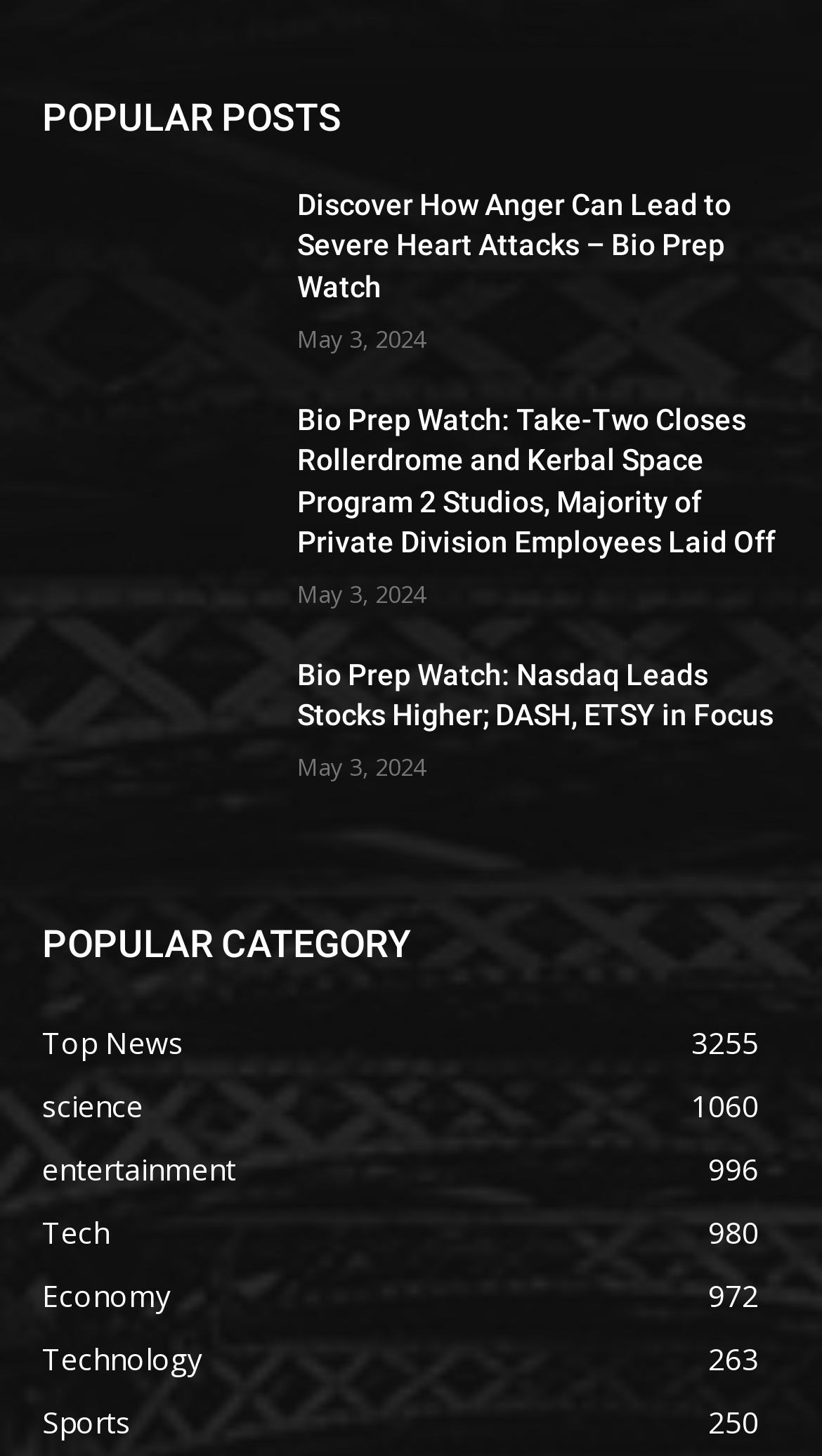Determine the bounding box coordinates of the clickable region to follow the instruction: "View popular post 'Discover How Anger Can Lead to Severe Heart Attacks – Bio Prep Watch'".

[0.362, 0.127, 0.949, 0.212]